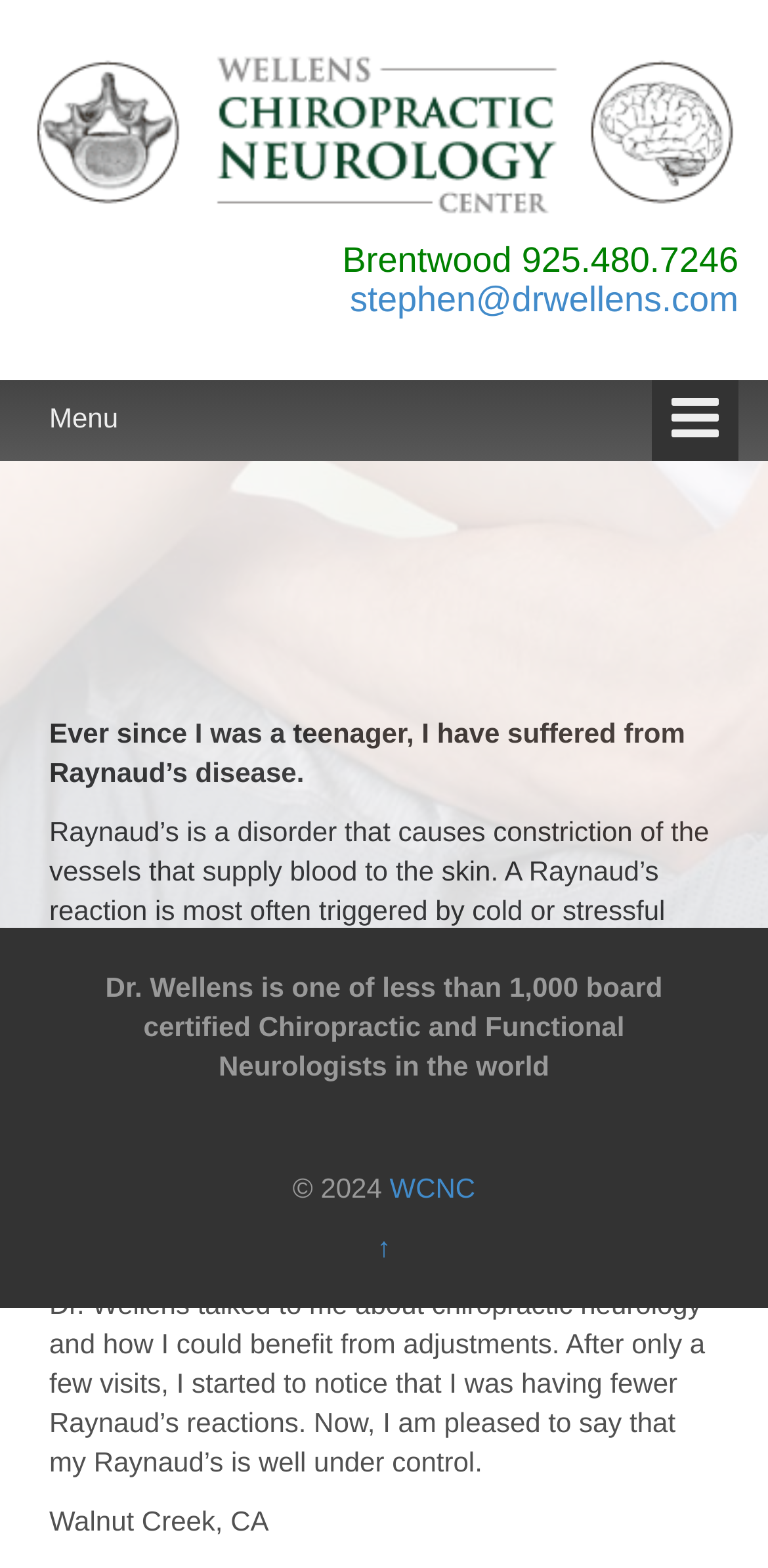What is the primary purpose of this webpage?
Could you please answer the question thoroughly and with as much detail as possible?

I found the answer by analyzing the content of the webpage. The webpage appears to be a personal testimonial about a patient's experience with Raynaud's disease and how they were helped by a doctor. The primary purpose of the webpage is to share this experience with others.